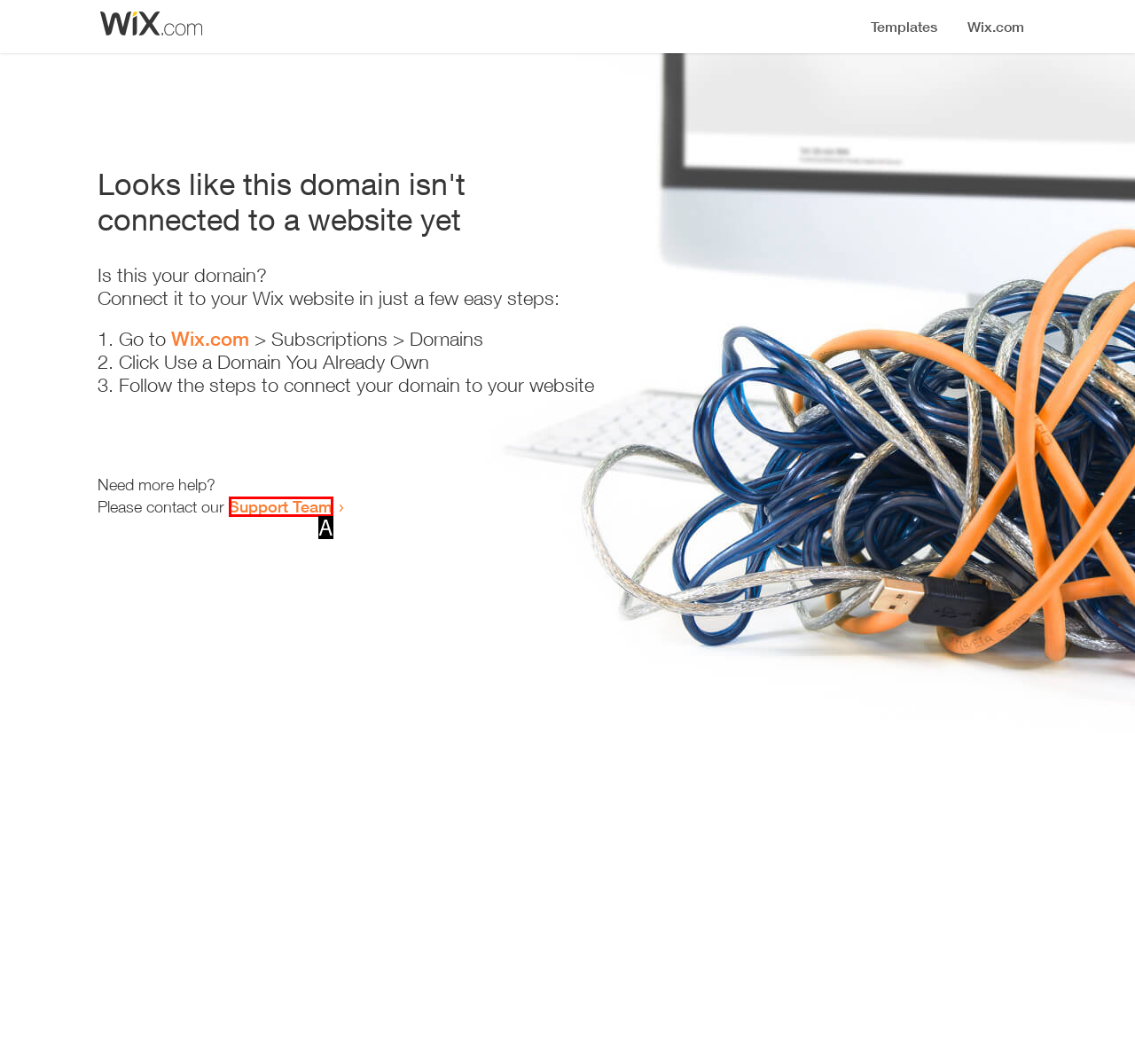From the given choices, determine which HTML element matches the description: Support Team. Reply with the appropriate letter.

A